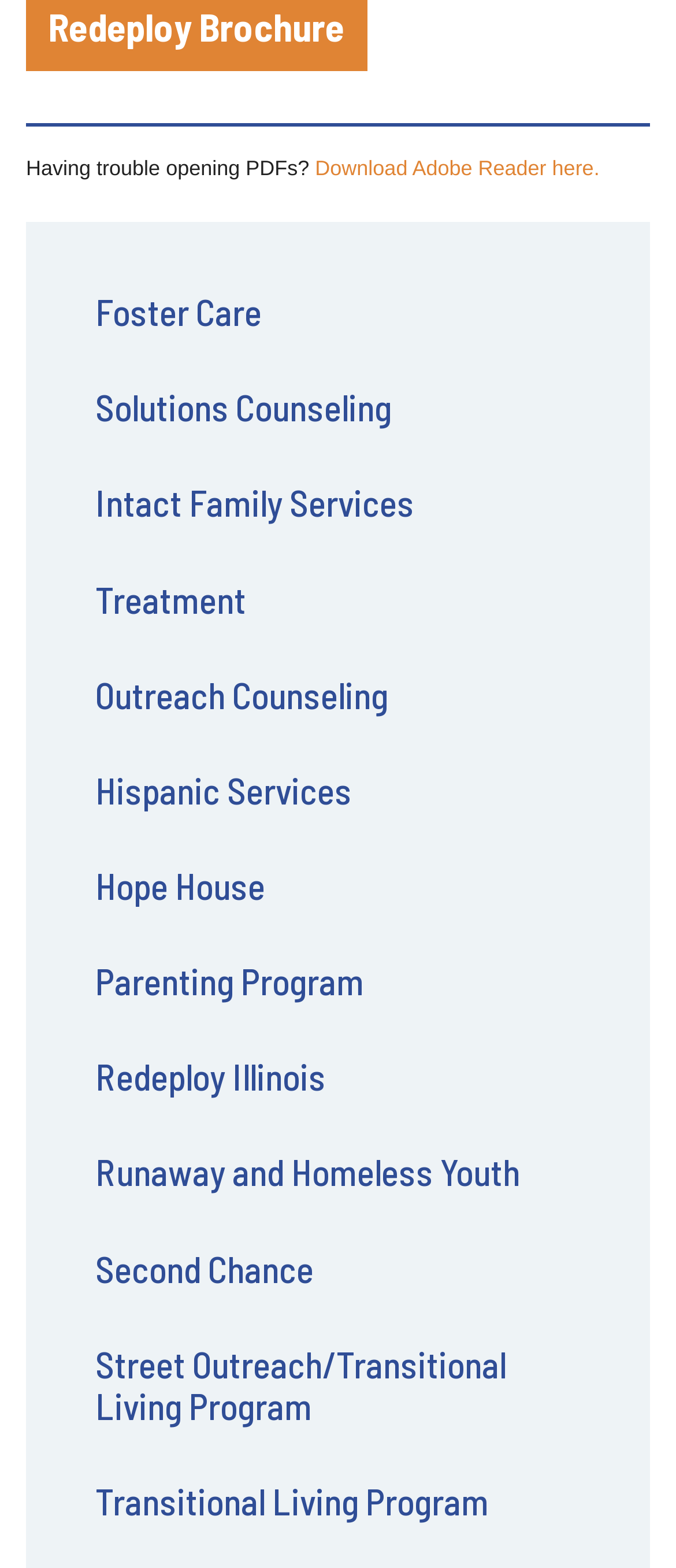Could you specify the bounding box coordinates for the clickable section to complete the following instruction: "learn about Solutions Counseling"?

[0.141, 0.236, 0.859, 0.285]